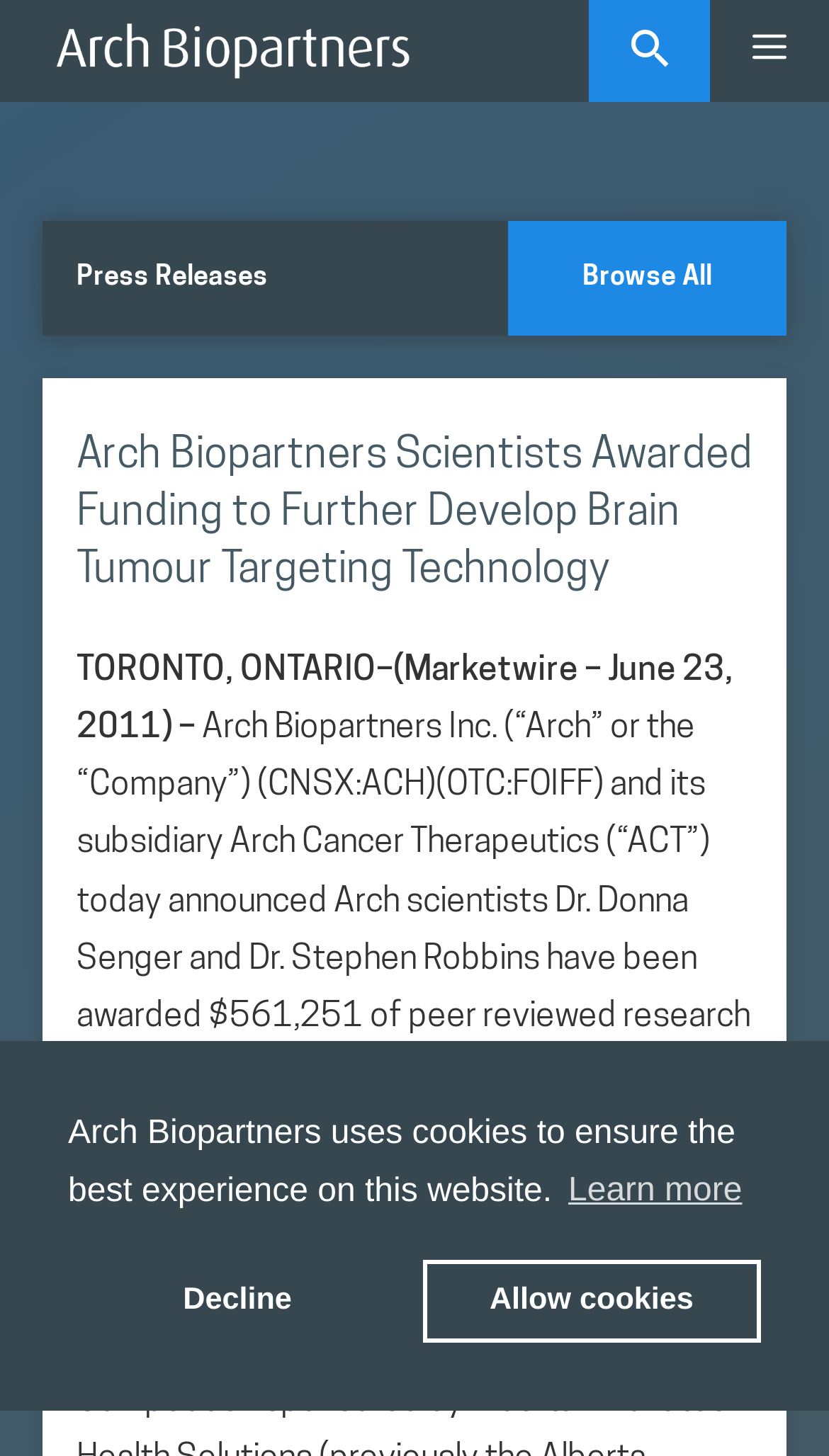What is the amount of funding awarded to Arch scientists?
Give a thorough and detailed response to the question.

I found the amount of funding awarded to Arch scientists by reading the static text element that describes the funding, which is located in the main content area of the webpage.